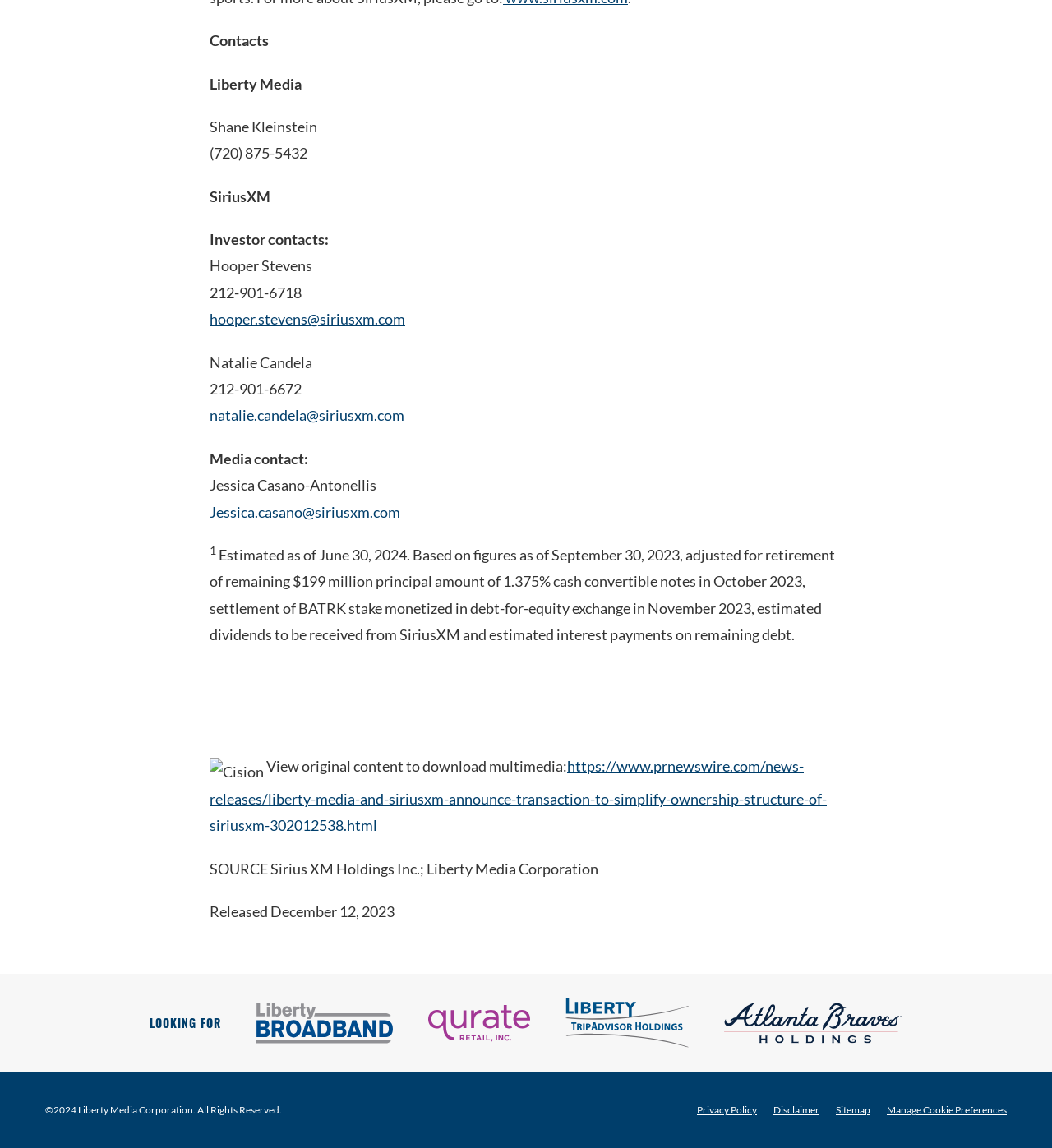Pinpoint the bounding box coordinates of the element you need to click to execute the following instruction: "Check the release date". The bounding box should be represented by four float numbers between 0 and 1, in the format [left, top, right, bottom].

[0.199, 0.786, 0.375, 0.802]